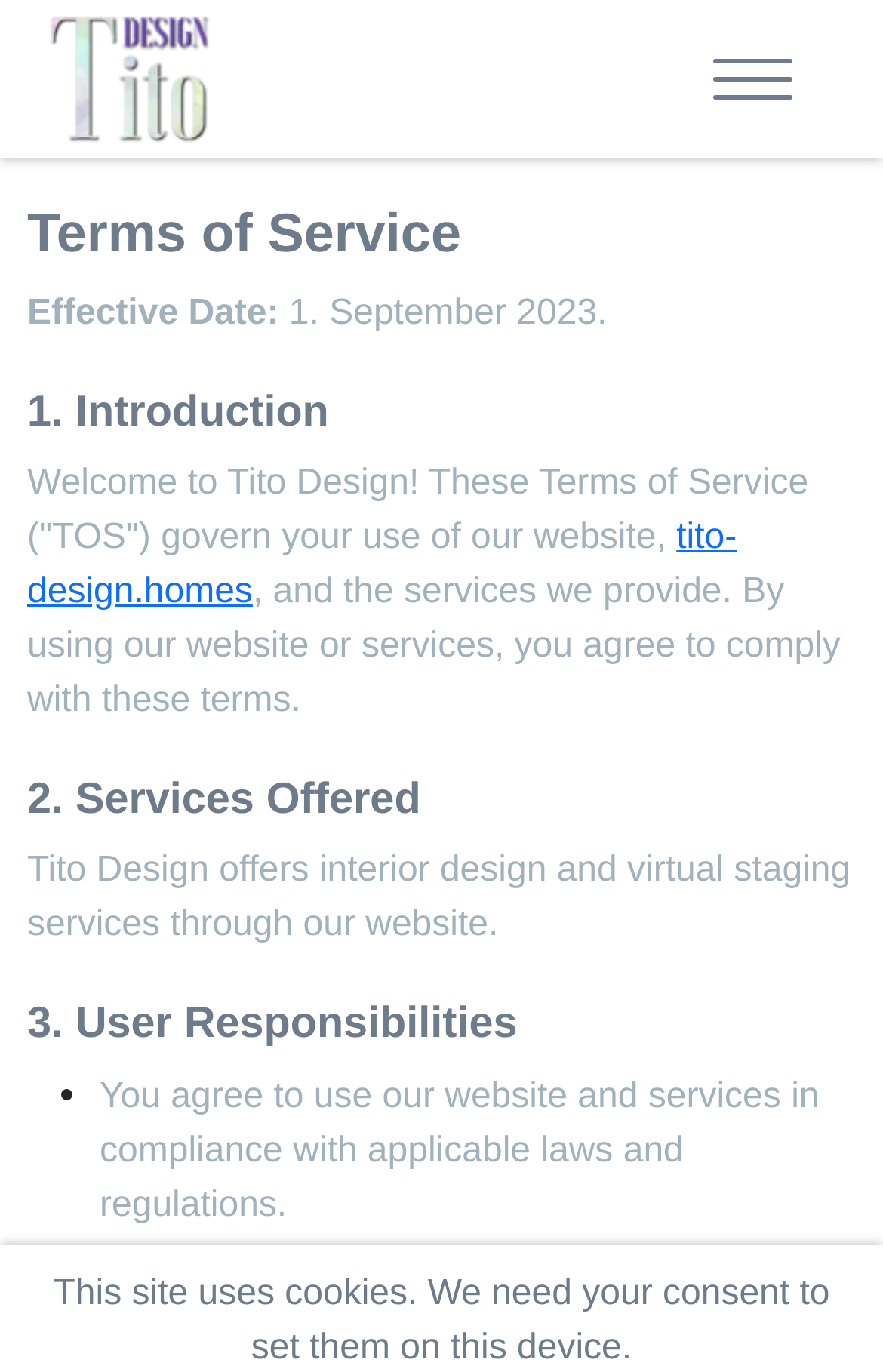Identify and generate the primary title of the webpage.

Terms of Service